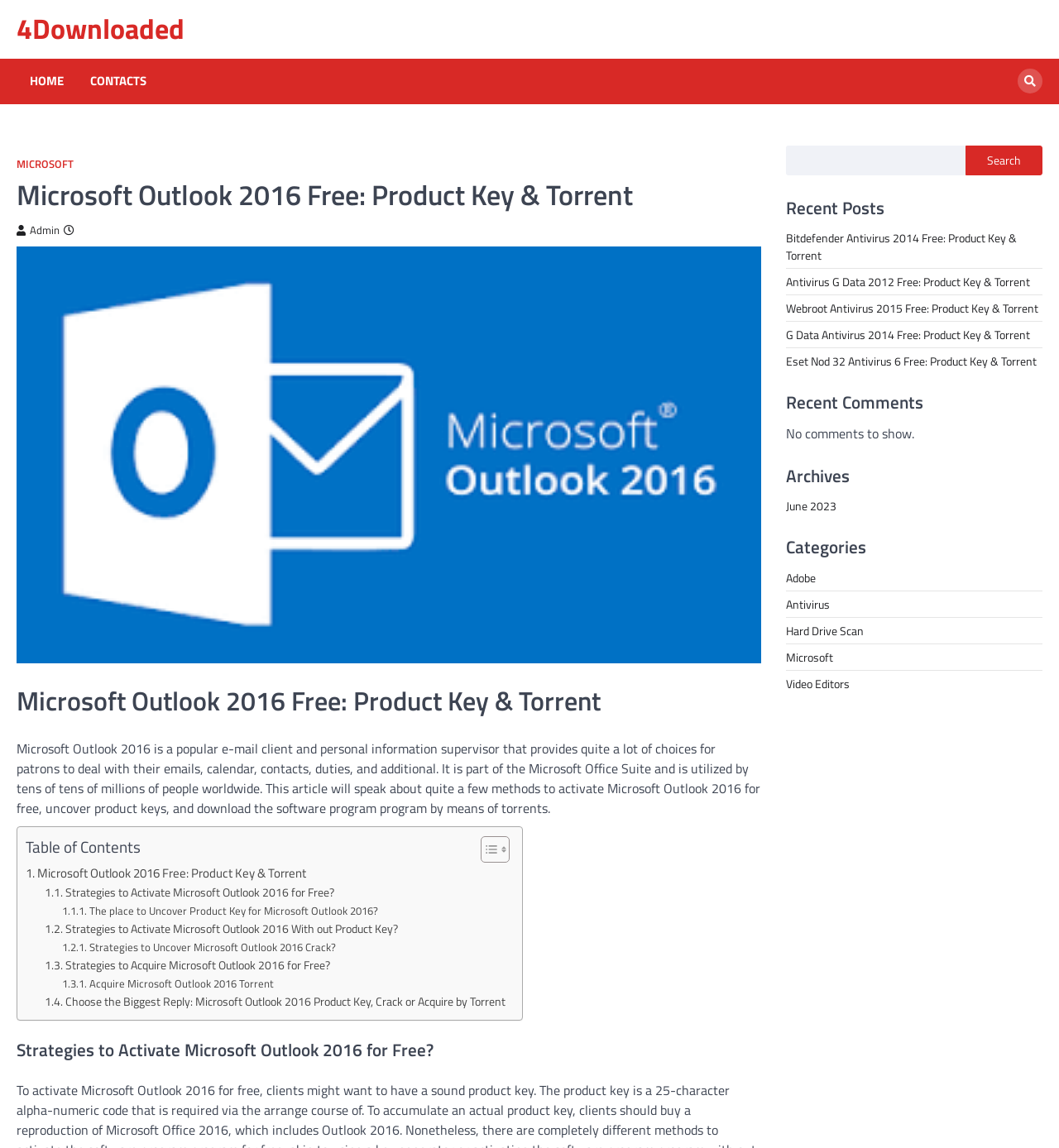Answer the following inquiry with a single word or phrase:
How many recent posts are listed?

5